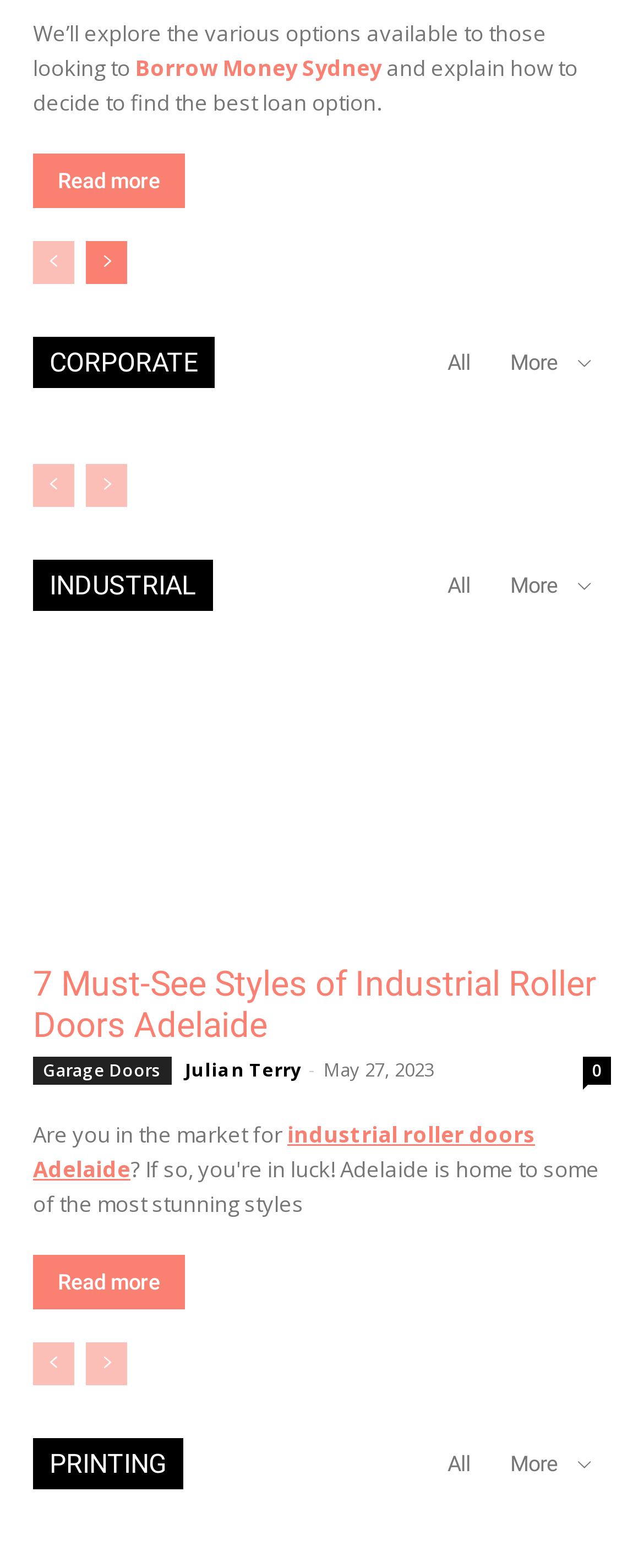Please identify the coordinates of the bounding box that should be clicked to fulfill this instruction: "Read more about industrial roller doors".

[0.051, 0.8, 0.287, 0.835]